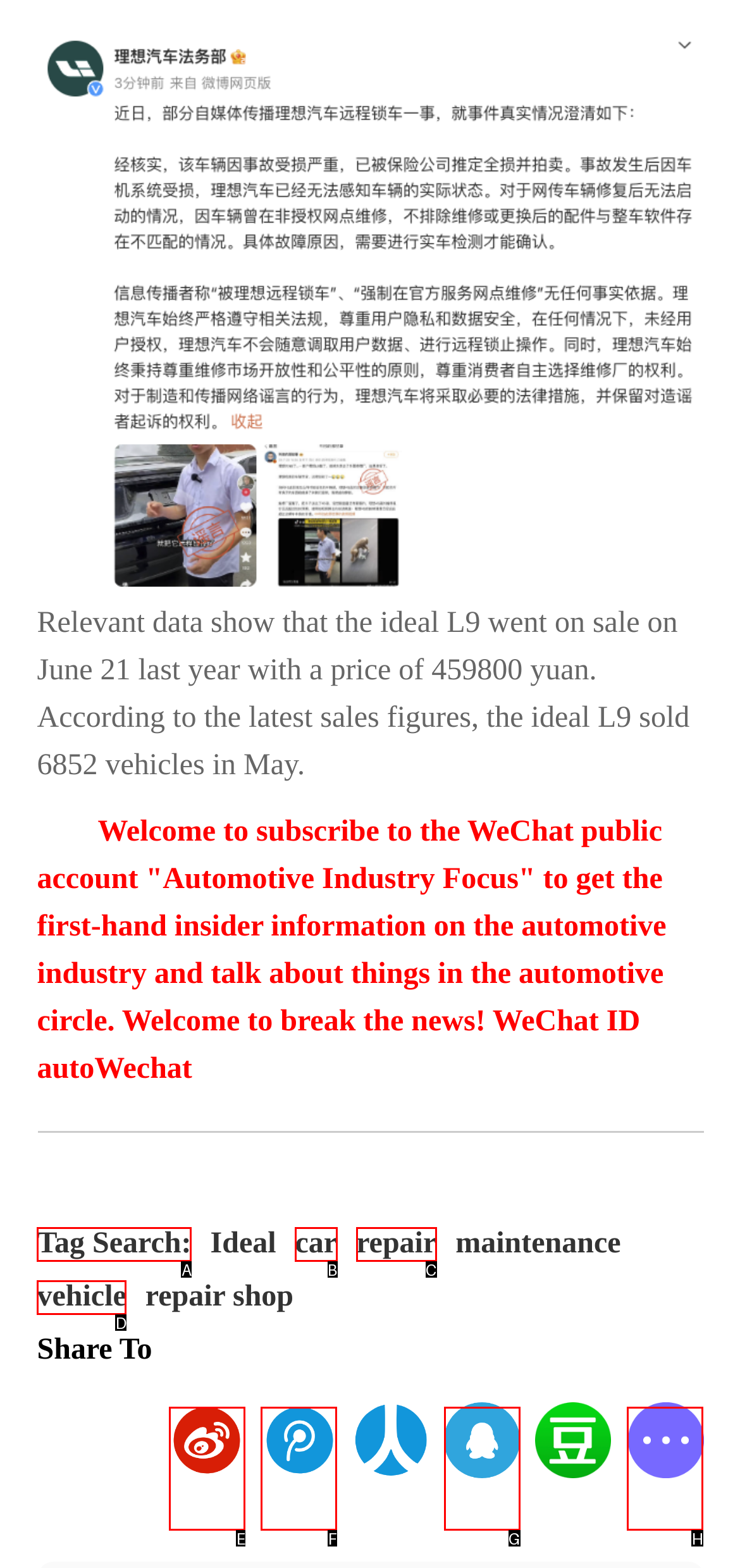Choose the option that matches the following description: Tag Search:
Reply with the letter of the selected option directly.

A